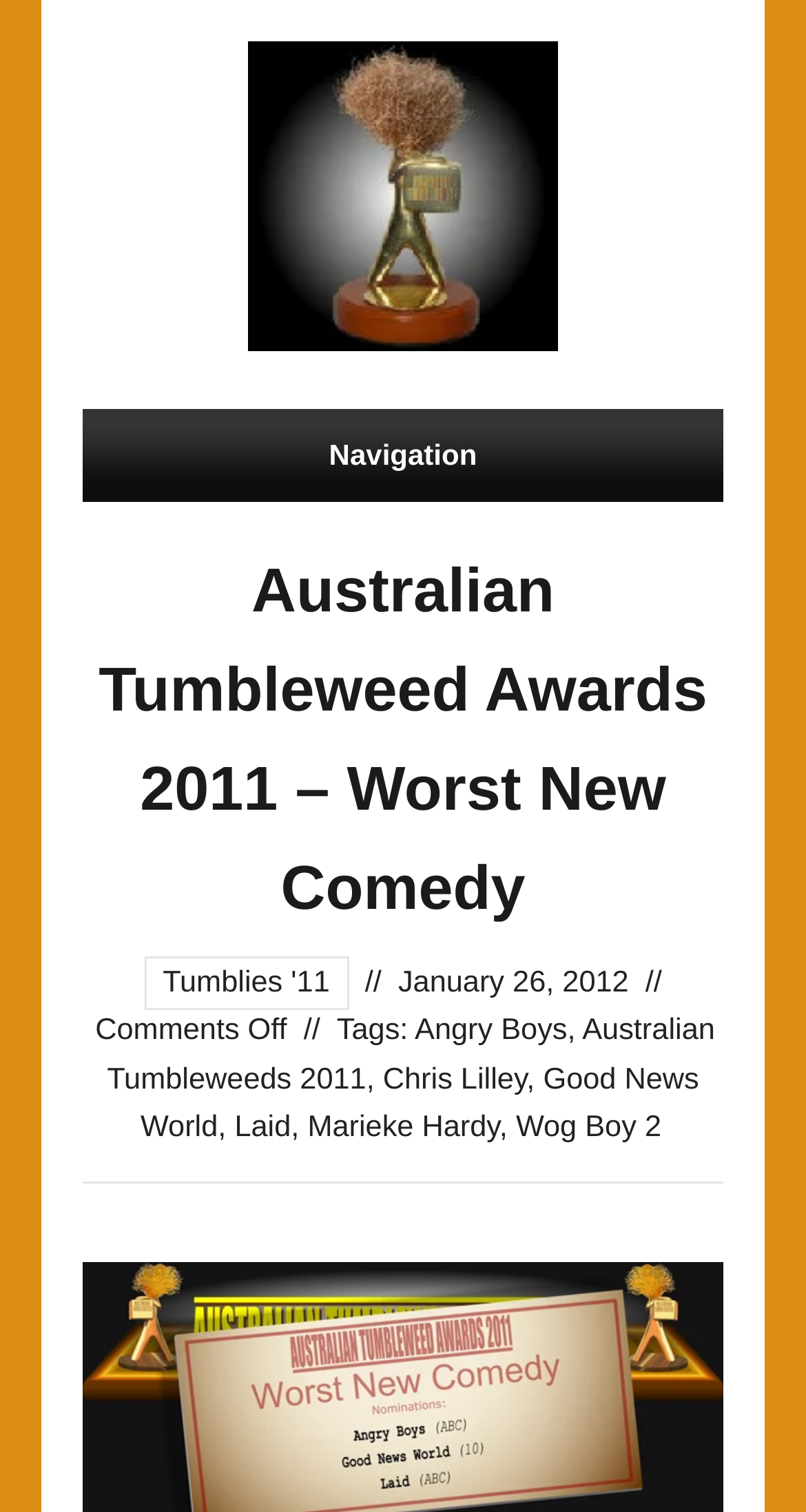Pinpoint the bounding box coordinates of the clickable area needed to execute the instruction: "Check the tags of the article". The coordinates should be specified as four float numbers between 0 and 1, i.e., [left, top, right, bottom].

[0.418, 0.671, 0.515, 0.693]